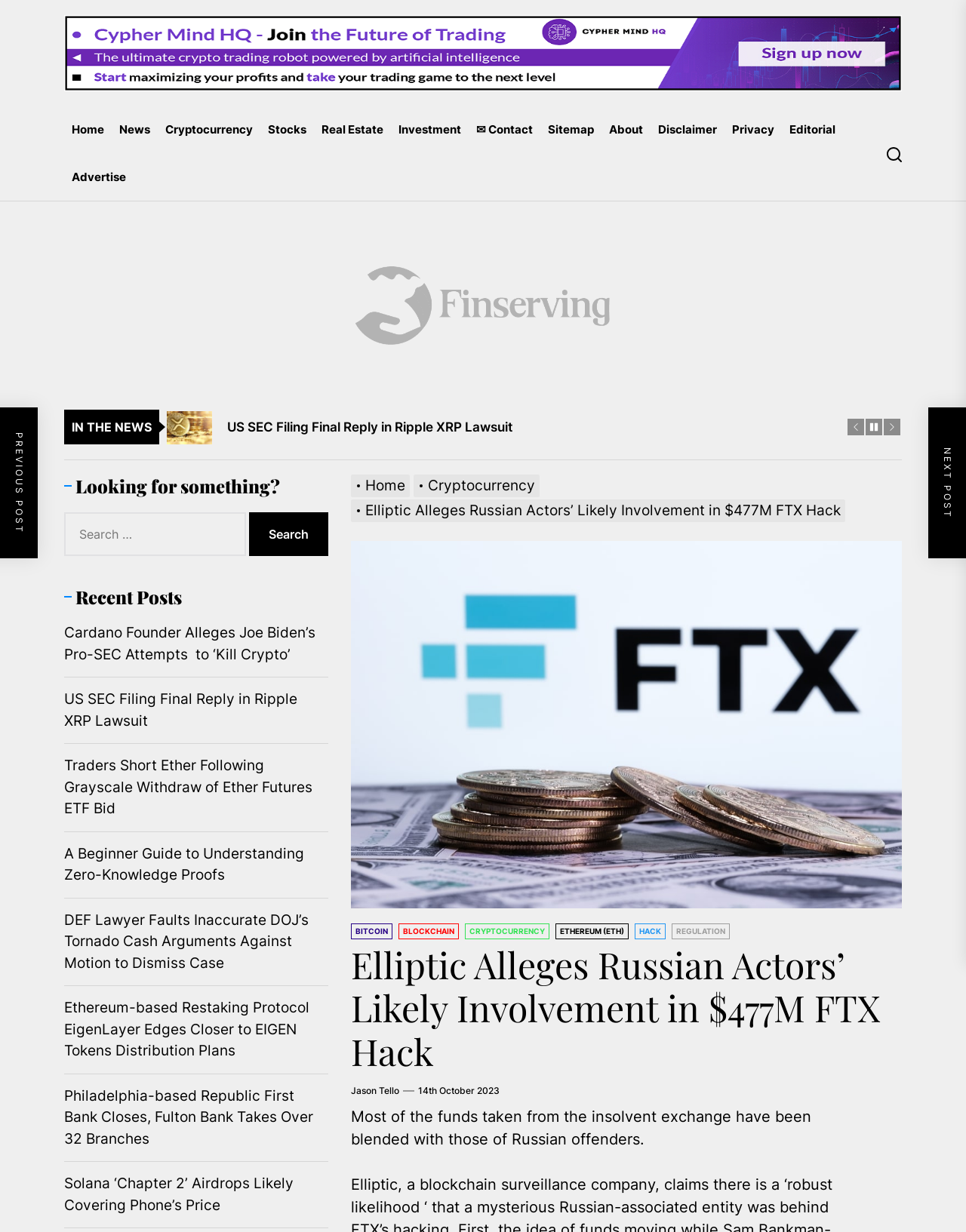Please predict the bounding box coordinates (top-left x, top-left y, bottom-right x, bottom-right y) for the UI element in the screenshot that fits the description: parent_node: Search for: value="Search"

[0.258, 0.416, 0.34, 0.451]